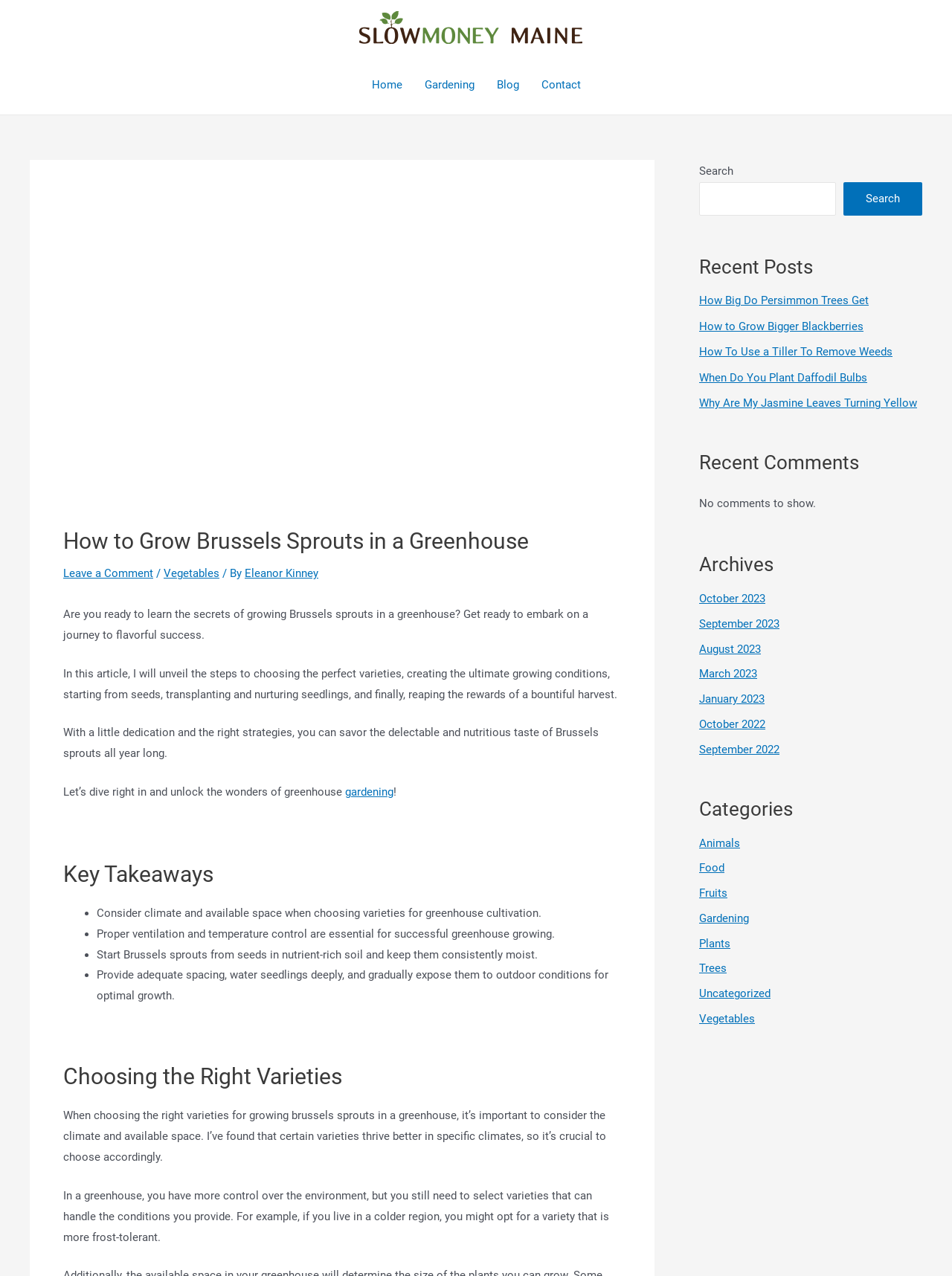What is the main topic of this article?
Refer to the image and give a detailed answer to the query.

Based on the content of the webpage, the main topic of this article is about growing Brussels sprouts in a greenhouse, which is evident from the title 'How to Grow Brussels Sprouts in a Greenhouse' and the subsequent paragraphs that provide guidance on choosing the right varieties, creating the ultimate growing conditions, and more.